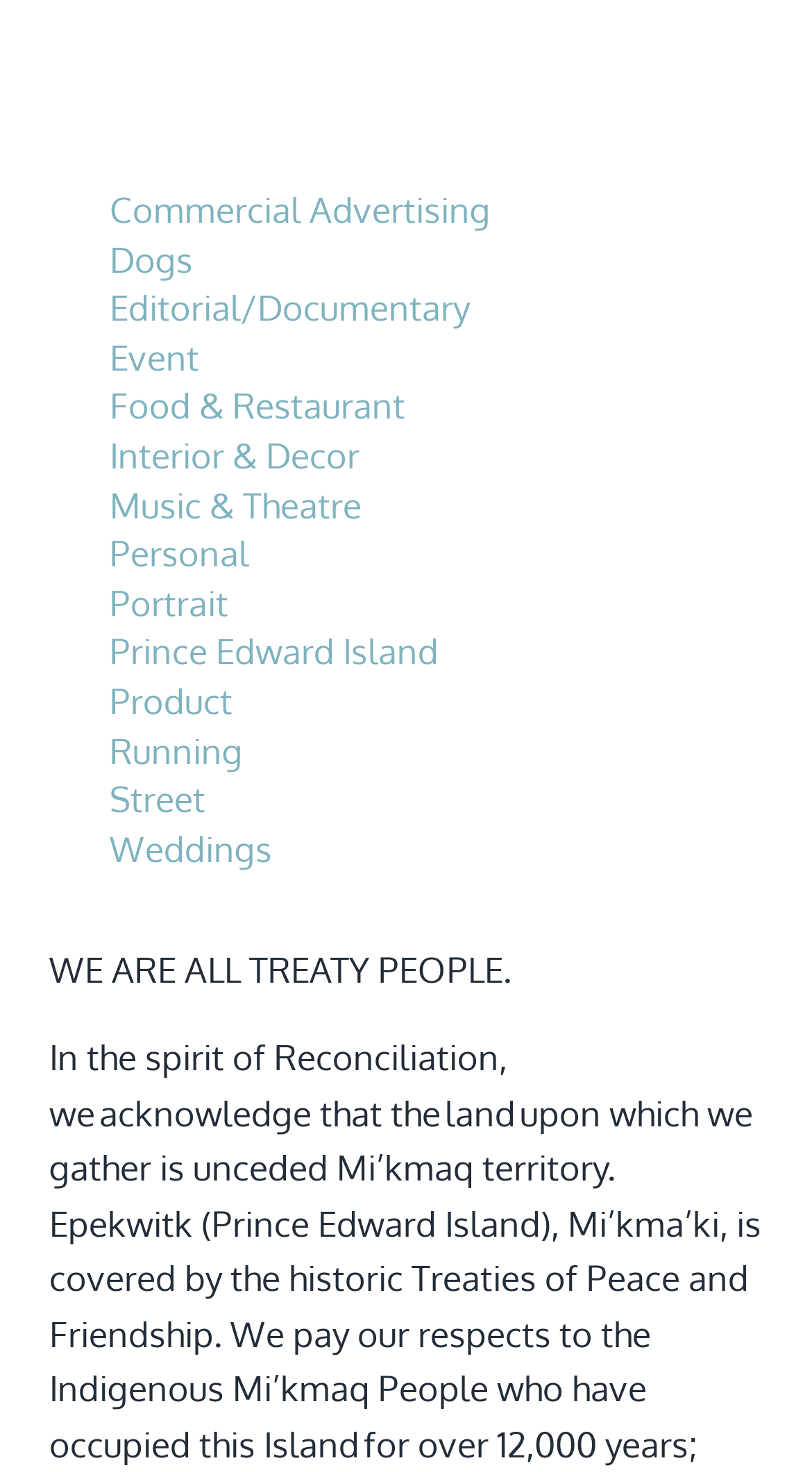What is the category with the most items?
Refer to the image and give a detailed answer to the question.

I looked at the static text elements that display the number of items in each category. The category 'Food & Restaurant' has the highest number, which is 59.